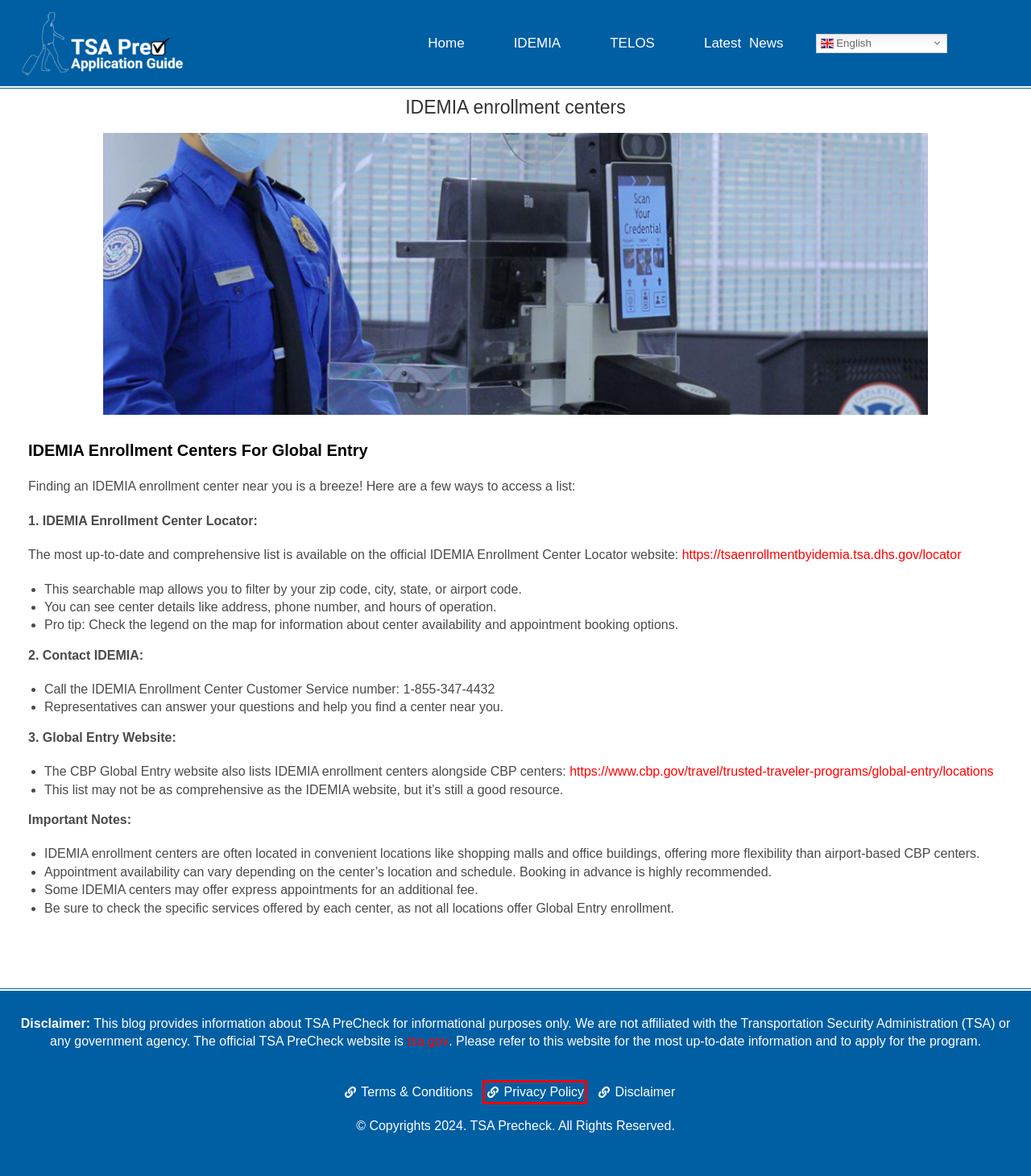Review the webpage screenshot and focus on the UI element within the red bounding box. Select the best-matching webpage description for the new webpage that follows after clicking the highlighted element. Here are the candidates:
A. Disclaimer - TSA PRECHECK APPLICATION GUIDE
B. Terms - TSA PRECHECK APPLICATION GUIDE
C. TSA PRECHECK APPLICATION GUIDE - TSA PRECHECK APPLICATION GUIDE
D. Privacy Policy - TSA PRECHECK APPLICATION GUIDE
E. Posts - TSA PRECHECK APPLICATION GUIDE
F. IDEMIA - TSA PRECHECK APPLICATION GUIDE
G. TELOS - TSA PRECHECK APPLICATION GUIDE
H. TSA Enrollment Locator | TSA Enrollment by IDEMIA

D